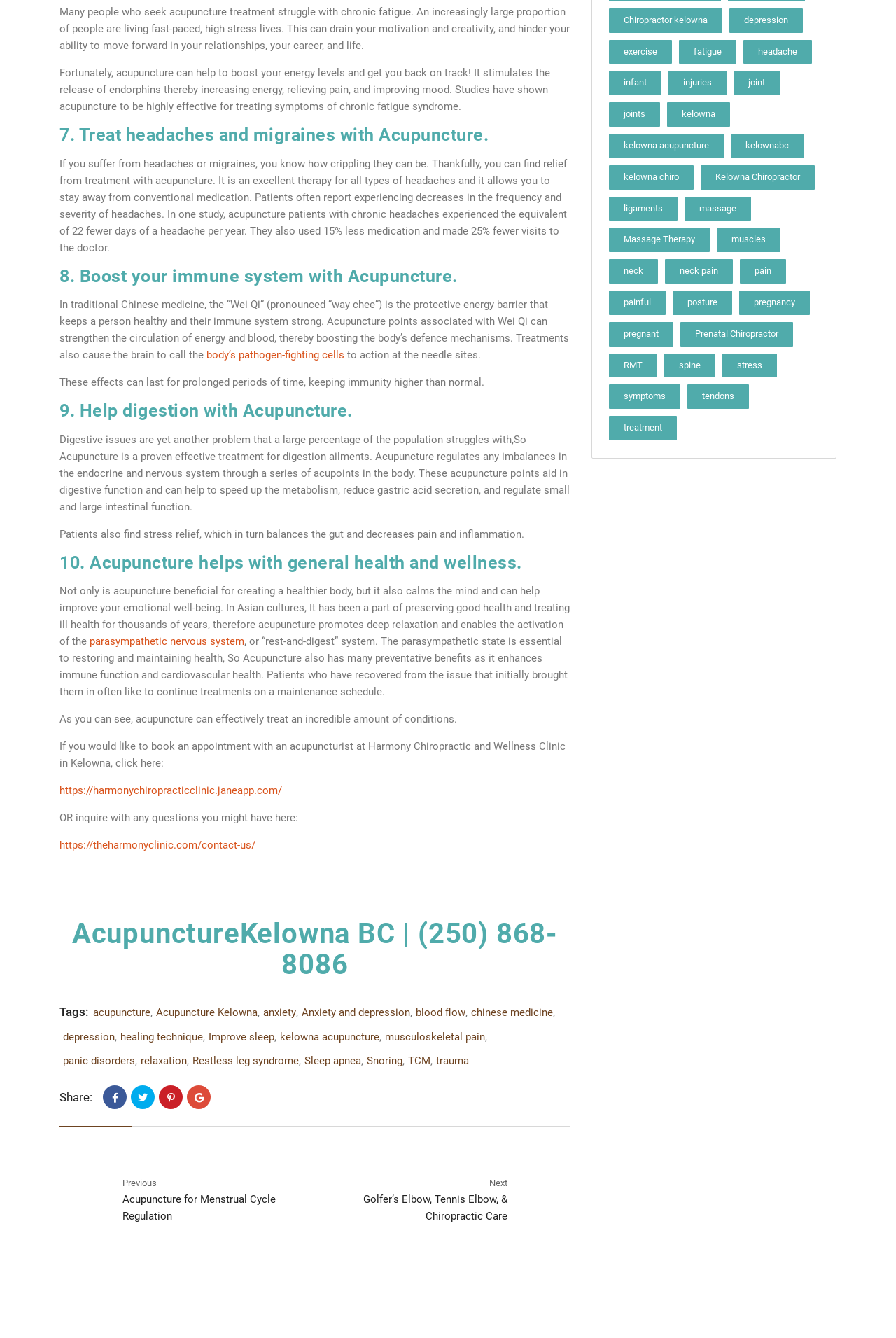Please determine the bounding box coordinates of the area that needs to be clicked to complete this task: 'View the tags related to acupuncture'. The coordinates must be four float numbers between 0 and 1, formatted as [left, top, right, bottom].

[0.066, 0.751, 0.099, 0.762]